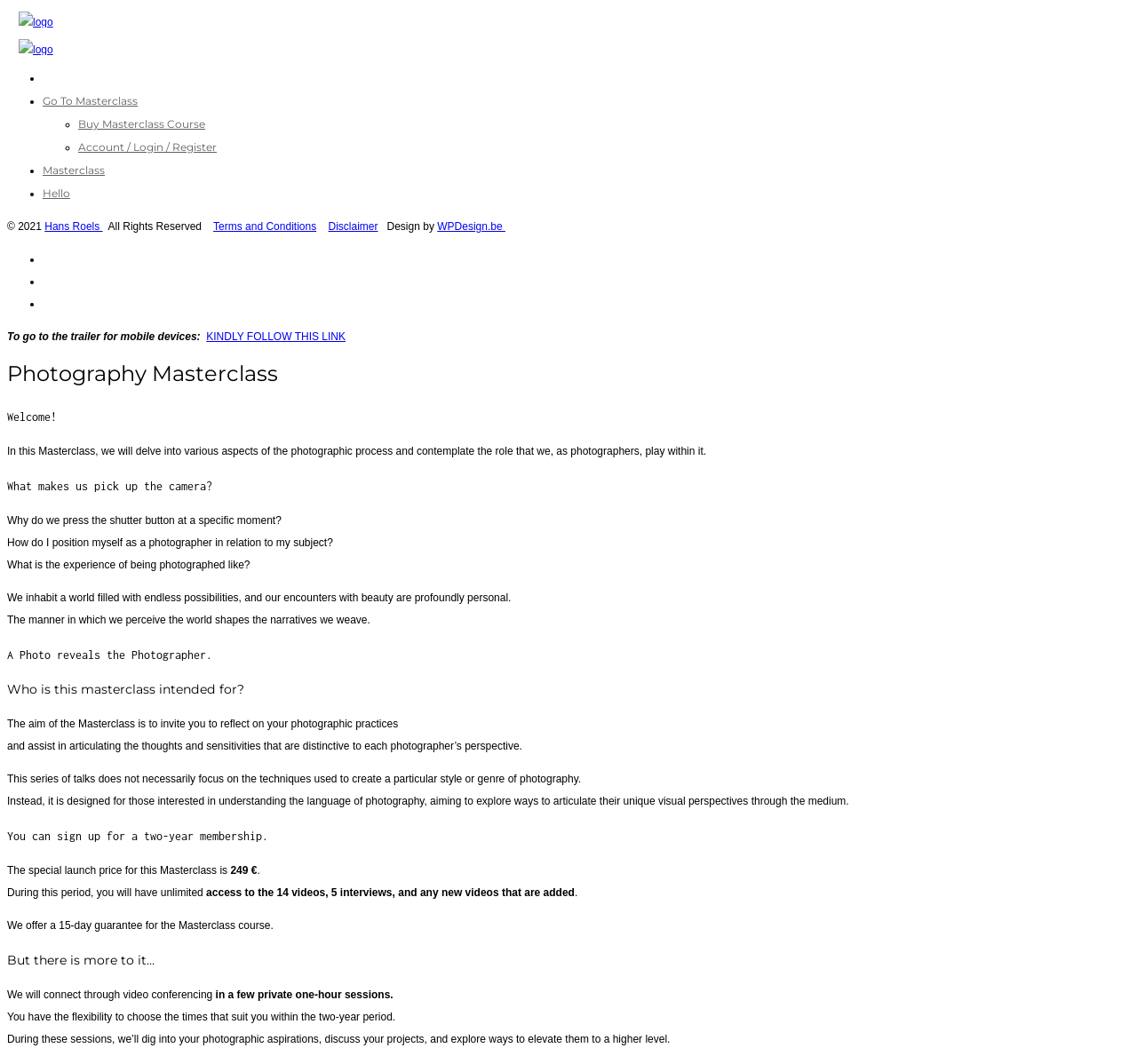Extract the bounding box coordinates for the HTML element that matches this description: "KINDLY FOLLOW THIS LINK". The coordinates should be four float numbers between 0 and 1, i.e., [left, top, right, bottom].

[0.181, 0.311, 0.304, 0.322]